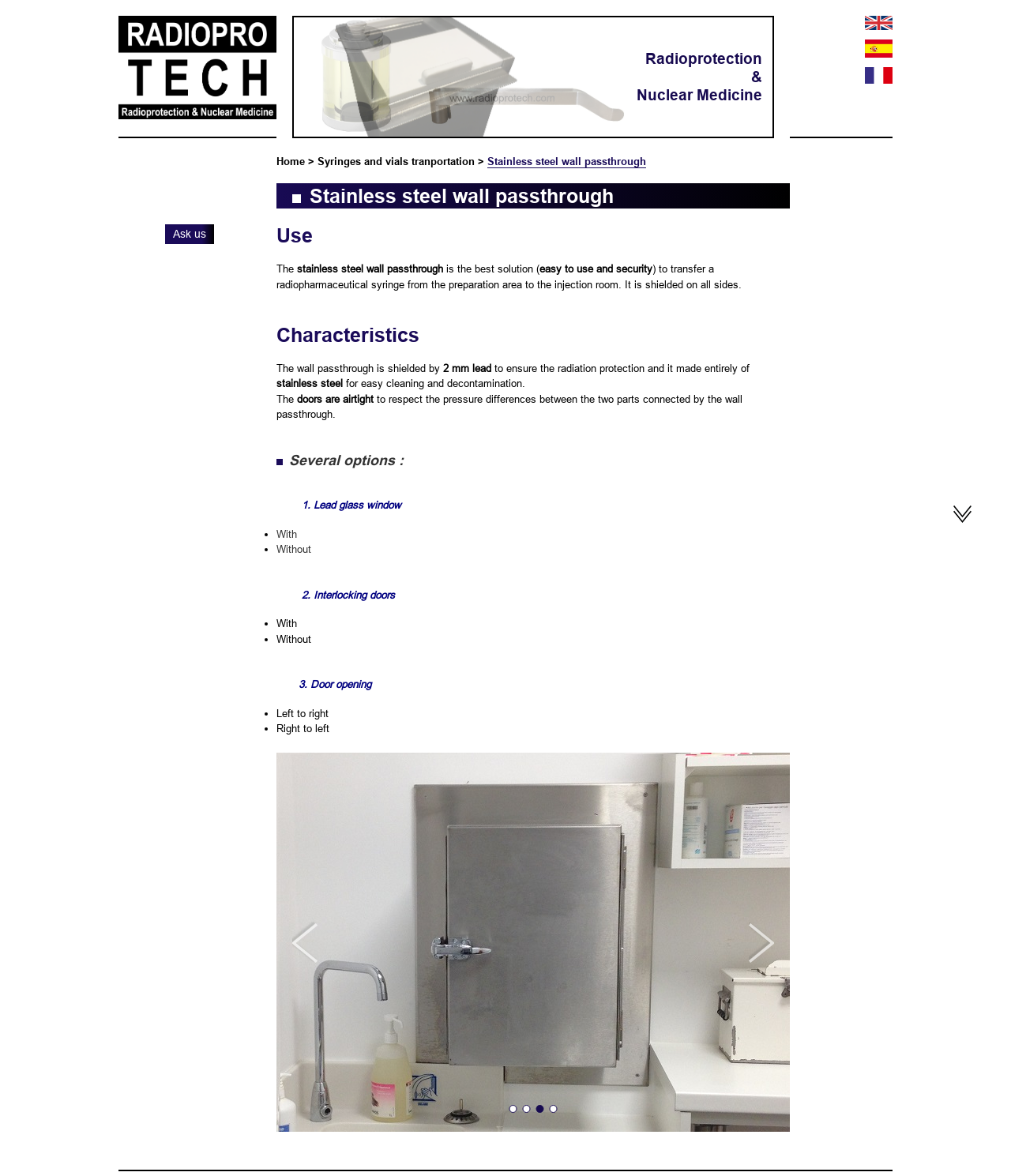Using the information from the screenshot, answer the following question thoroughly:
What is the main purpose of the stainless steel wall passthrough?

Based on the webpage content, the stainless steel wall passthrough is described as a solution to transfer a radiopharmaceutical syringe from the preparation area to the injection room, ensuring radiation protection and easy cleaning and decontamination.